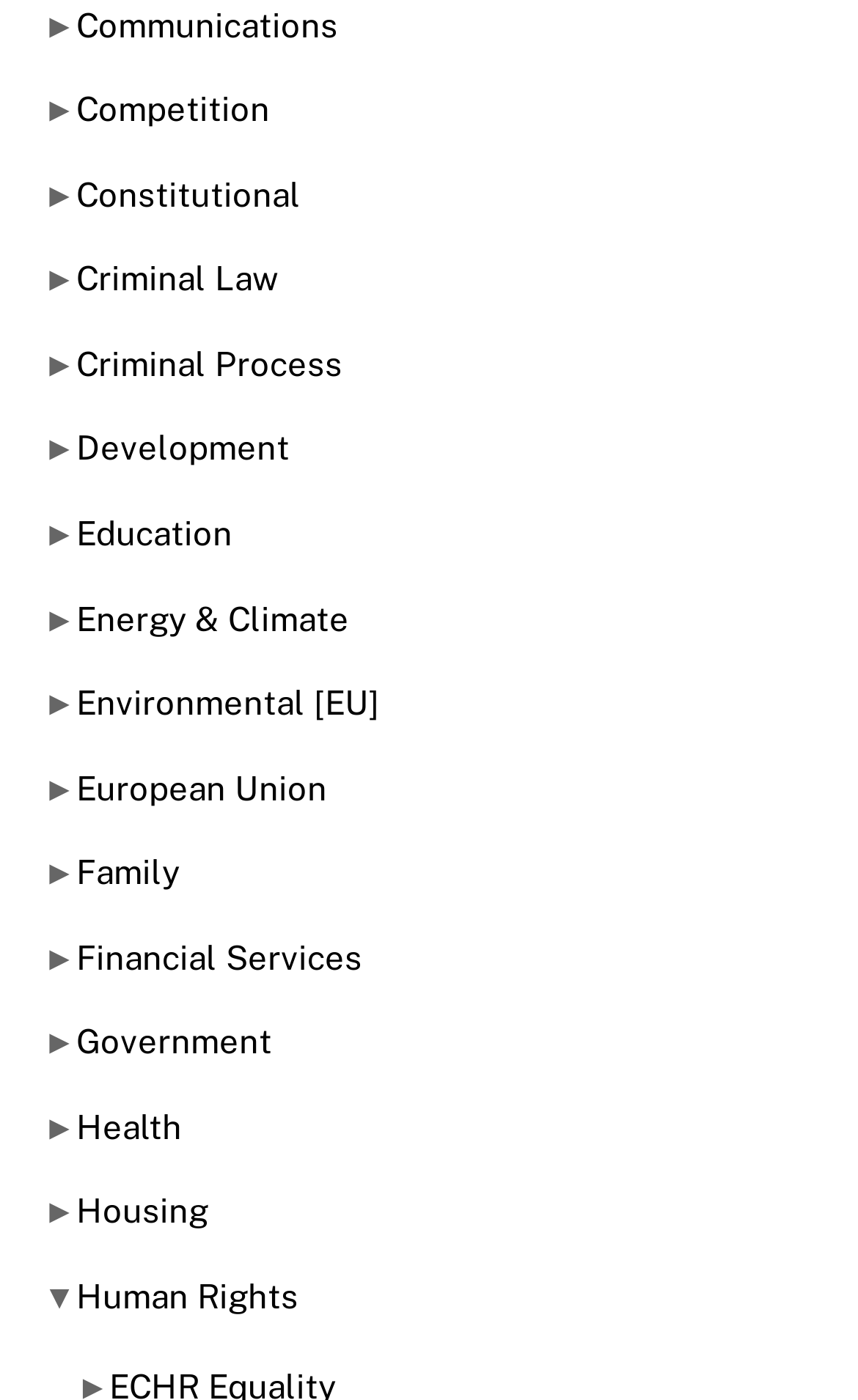How many law topics are listed on this webpage? Examine the screenshot and reply using just one word or a brief phrase.

15